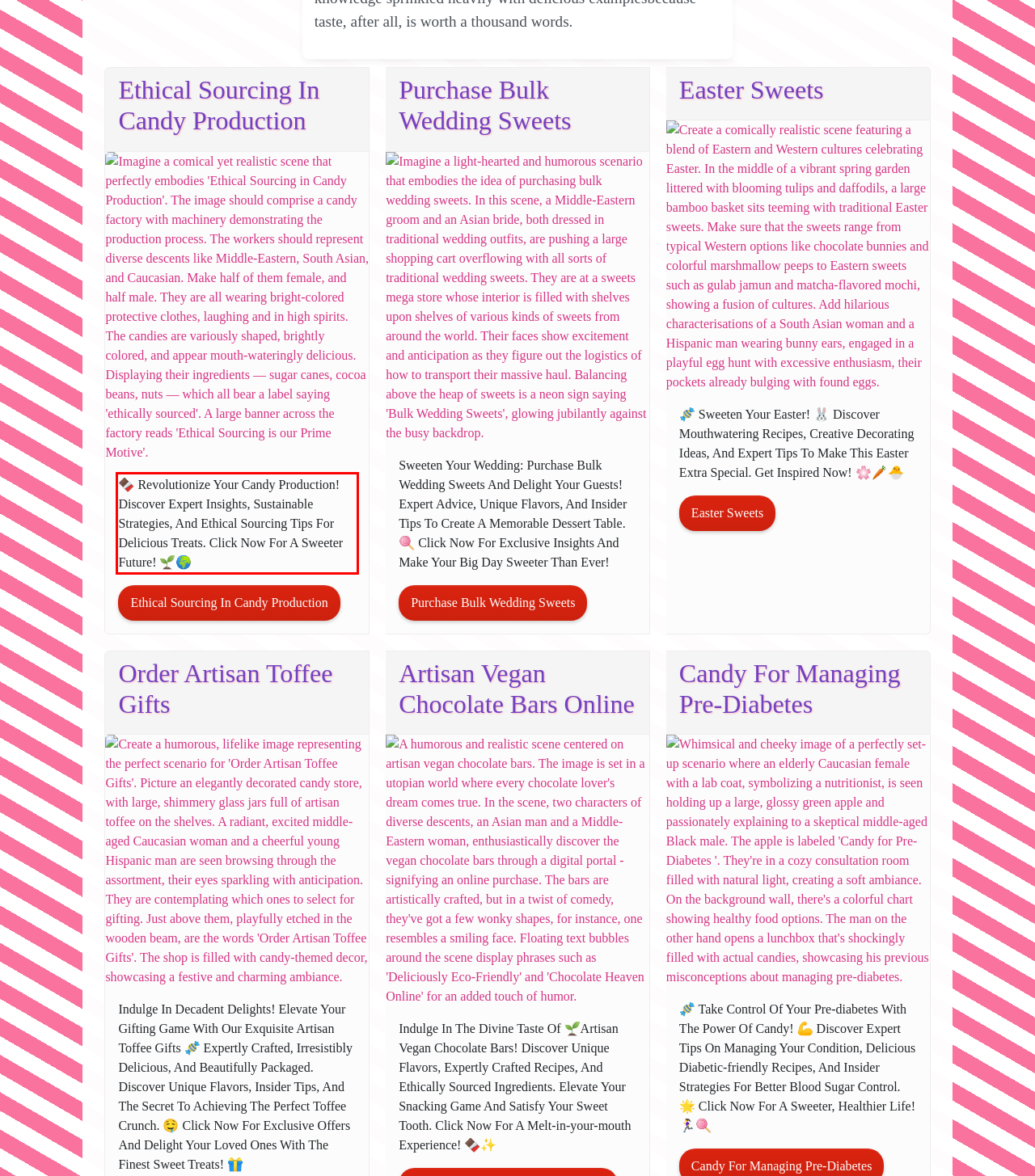Extract and provide the text found inside the red rectangle in the screenshot of the webpage.

🍫 Revolutionize Your Candy Production! Discover Expert Insights, Sustainable Strategies, And Ethical Sourcing Tips For Delicious Treats. Click Now For A Sweeter Future! 🌱🌍